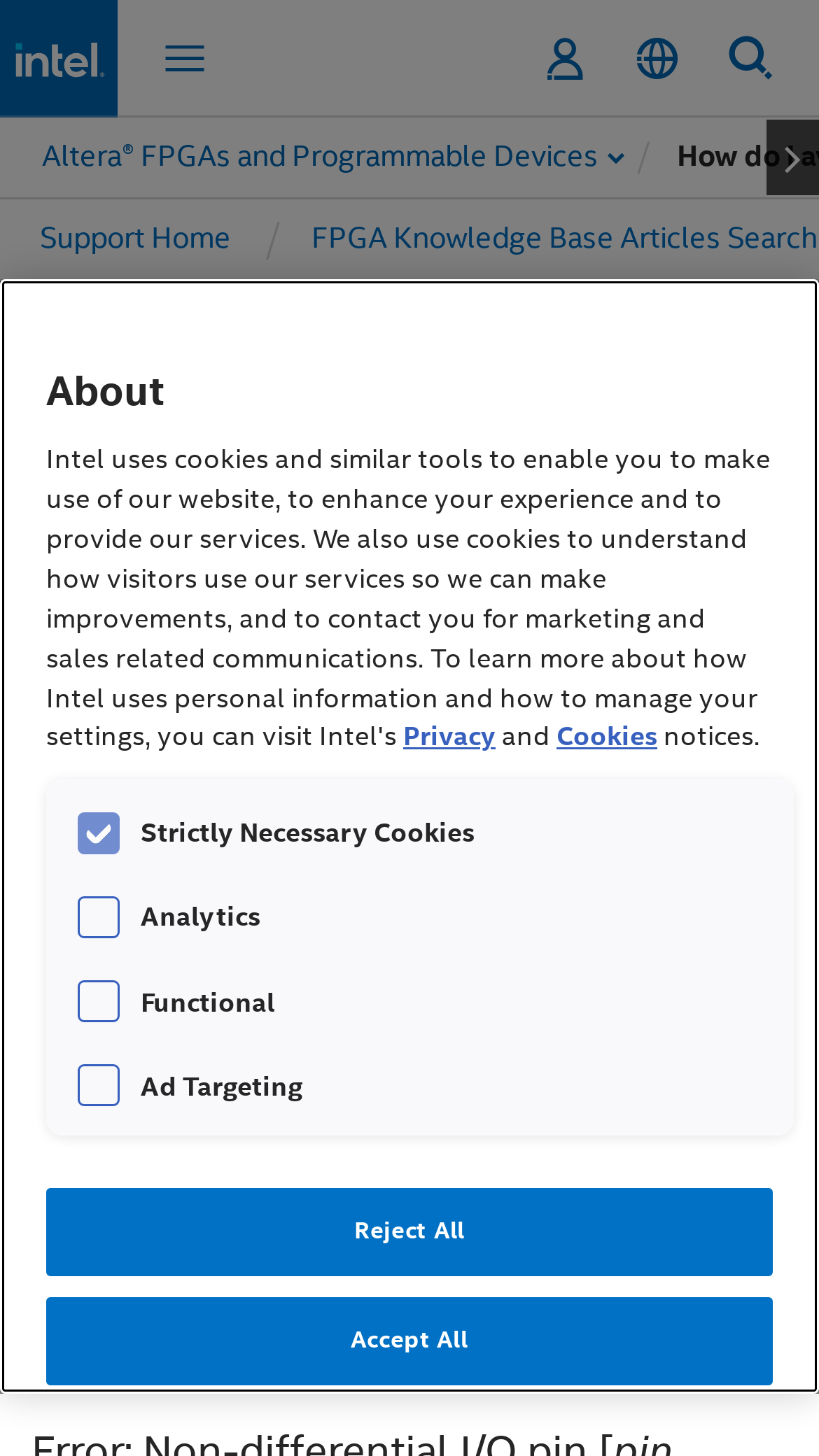Pinpoint the bounding box coordinates of the clickable area necessary to execute the following instruction: "Print the article". The coordinates should be given as four float numbers between 0 and 1, namely [left, top, right, bottom].

[0.416, 0.701, 0.495, 0.746]